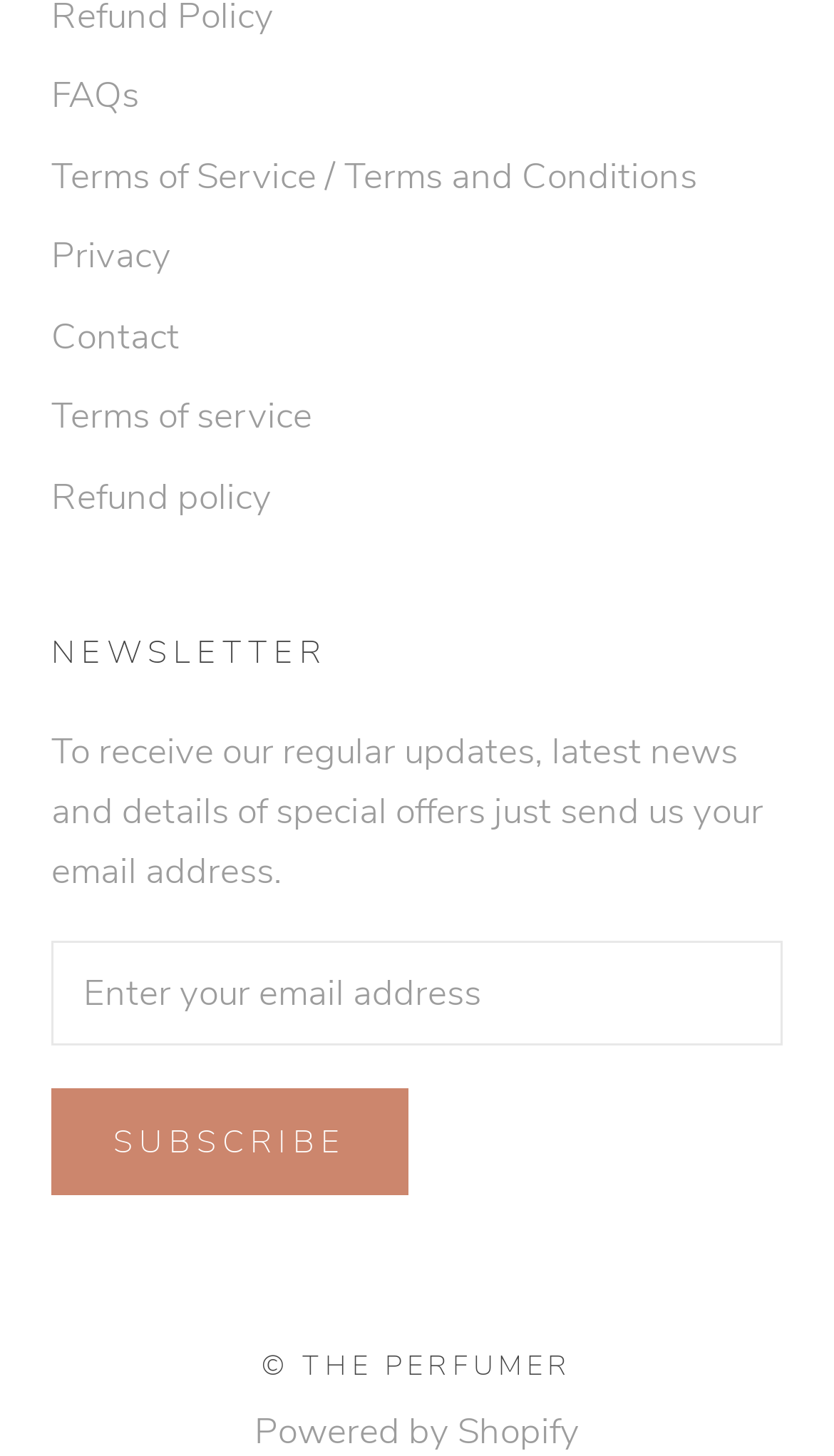Identify the bounding box coordinates for the element you need to click to achieve the following task: "Subscribe to the newsletter". The coordinates must be four float values ranging from 0 to 1, formatted as [left, top, right, bottom].

[0.062, 0.748, 0.49, 0.821]